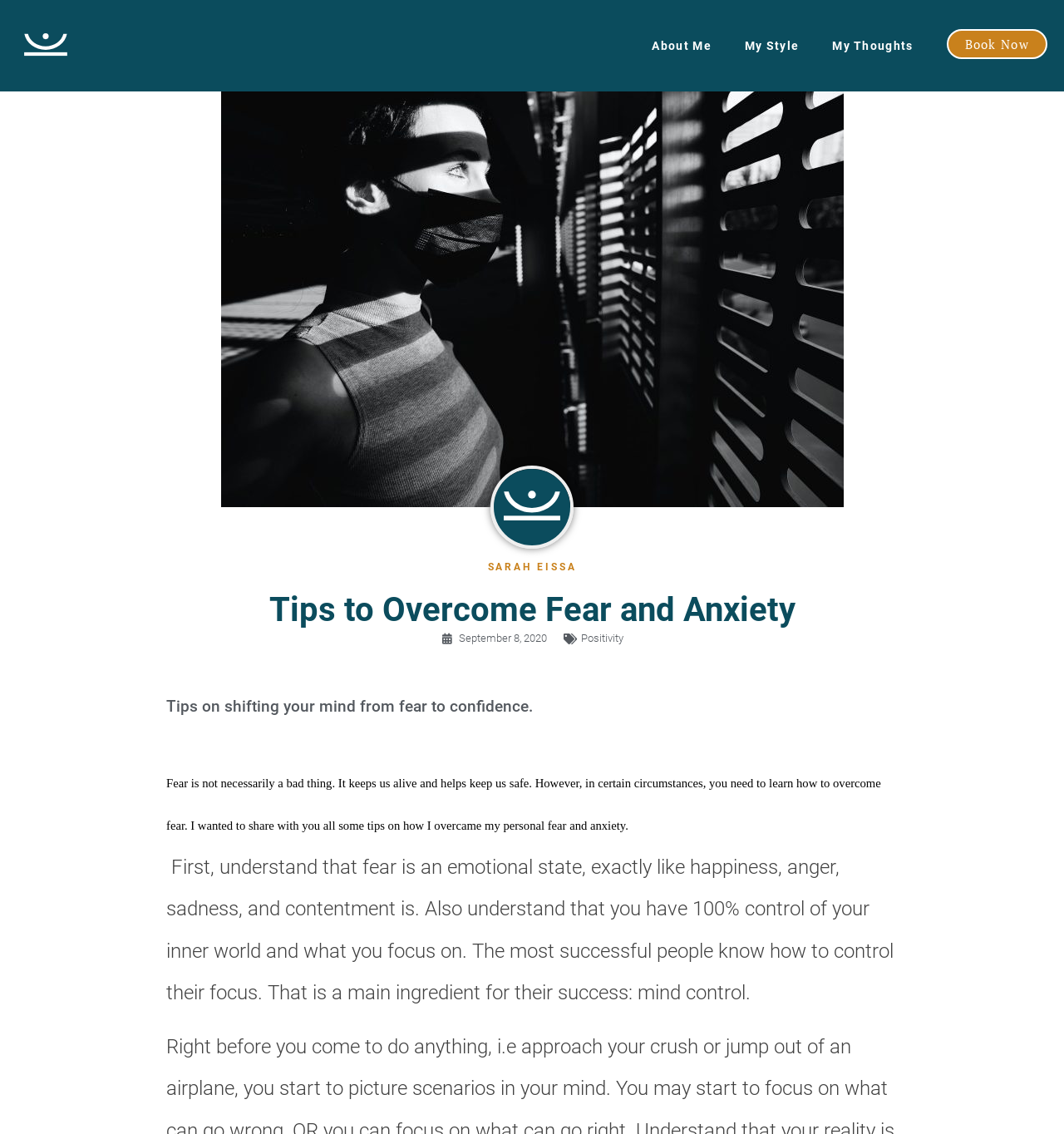Respond to the question below with a single word or phrase:
What is the topic of the article?

Overcoming fear and anxiety